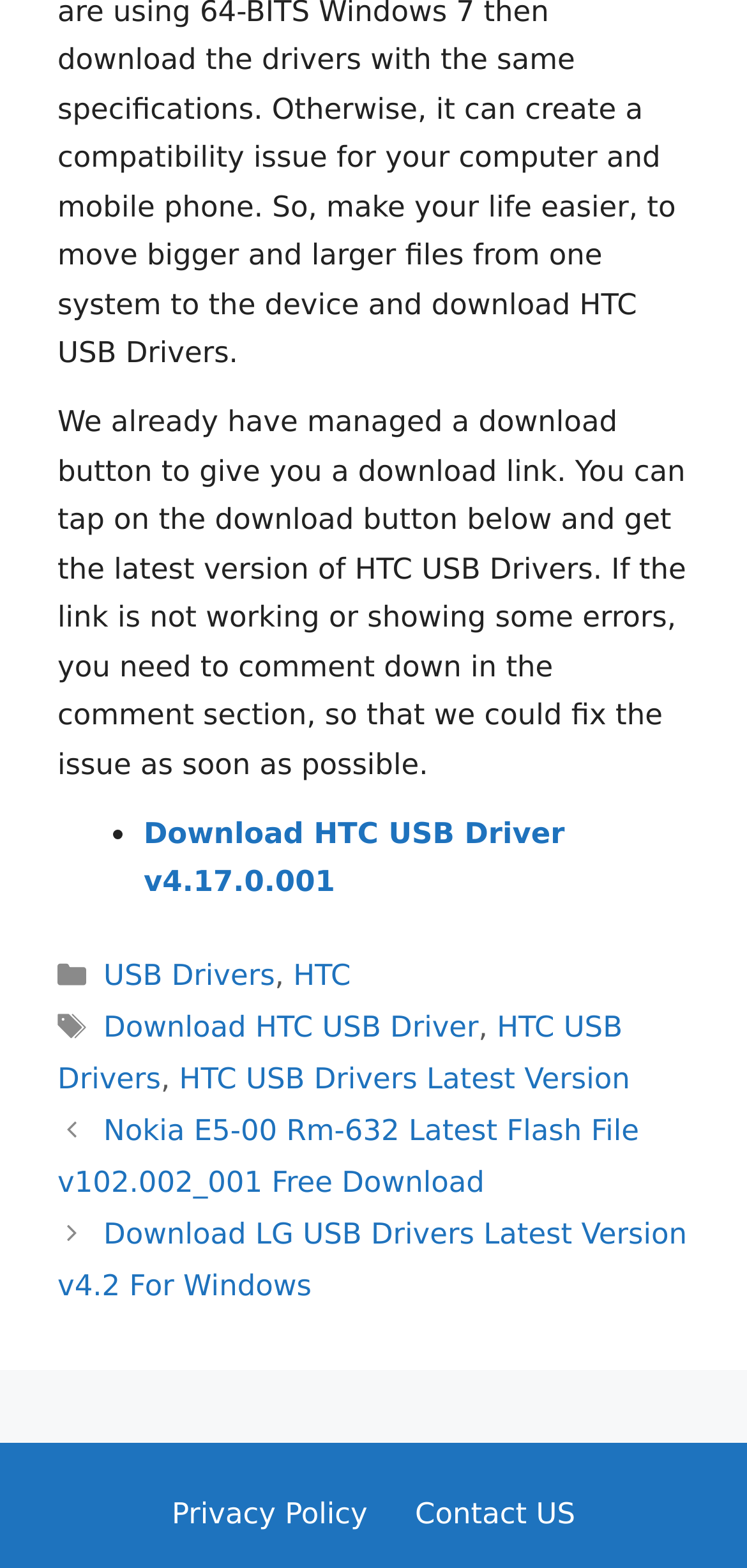Given the element description HTC USB Drivers, specify the bounding box coordinates of the corresponding UI element in the format (top-left x, top-left y, bottom-right x, bottom-right y). All values must be between 0 and 1.

[0.077, 0.644, 0.833, 0.699]